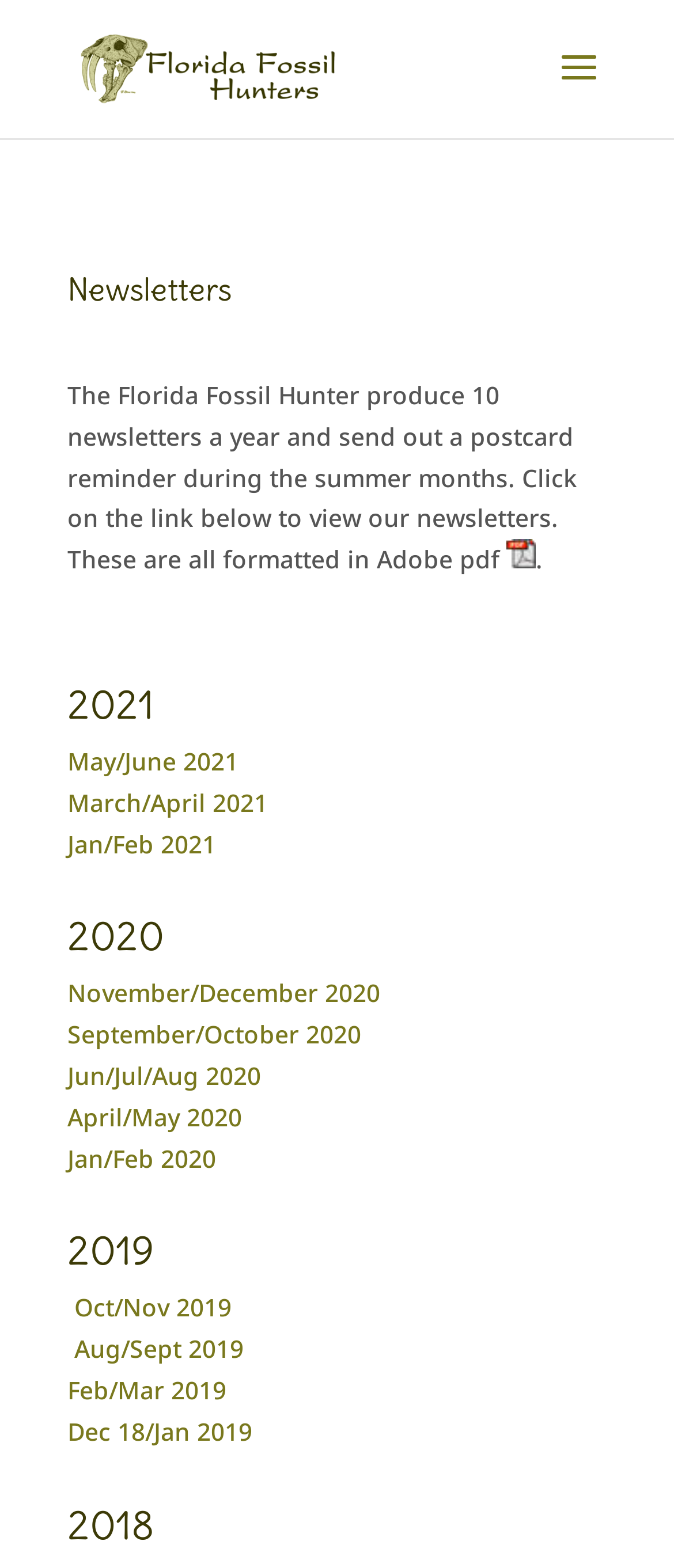What is the latest year available for newsletters on the webpage?
Using the picture, provide a one-word or short phrase answer.

2021